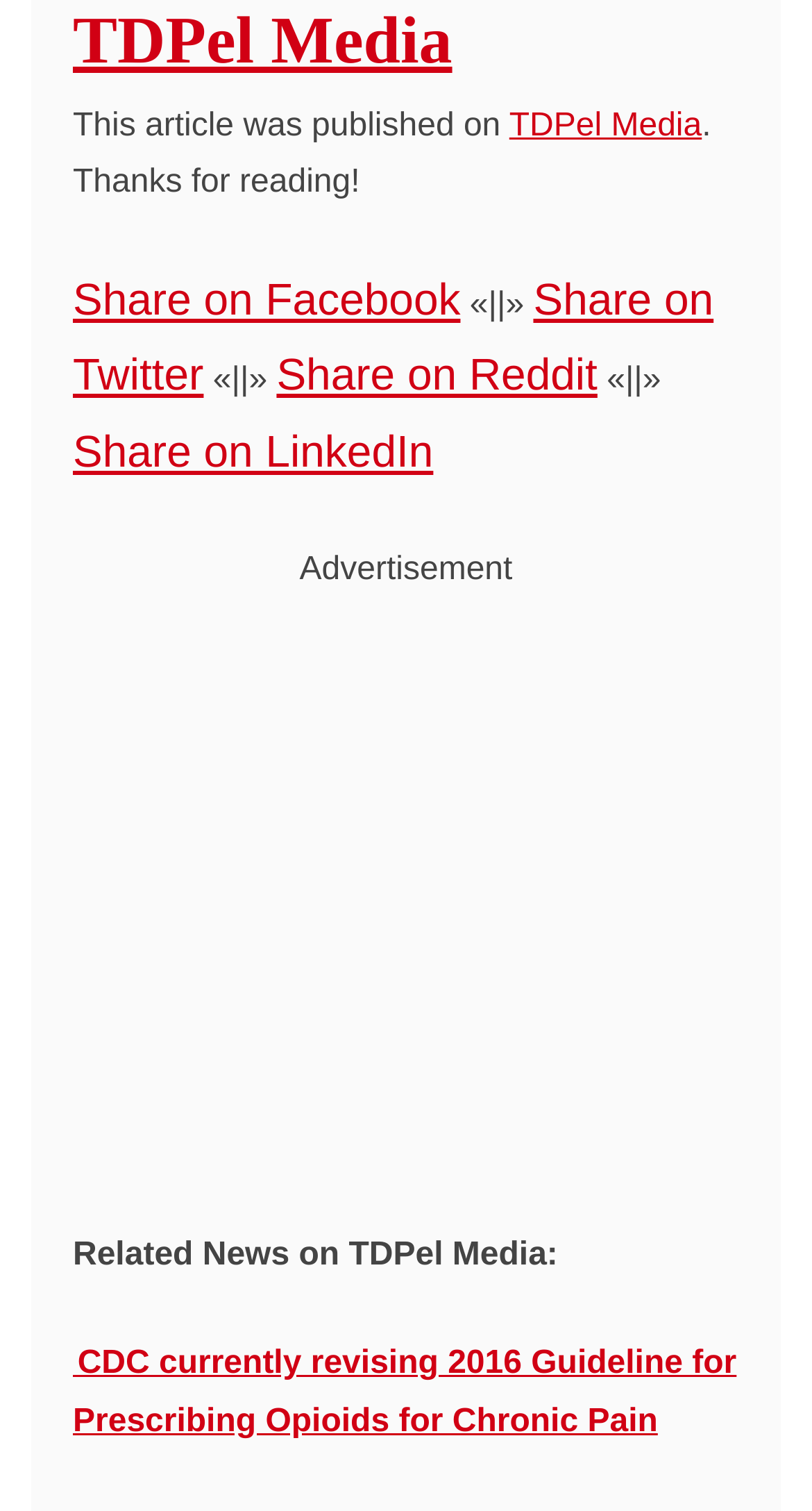Identify the bounding box coordinates of the region I need to click to complete this instruction: "Download the Vital Signs App".

[0.09, 0.747, 0.91, 0.771]